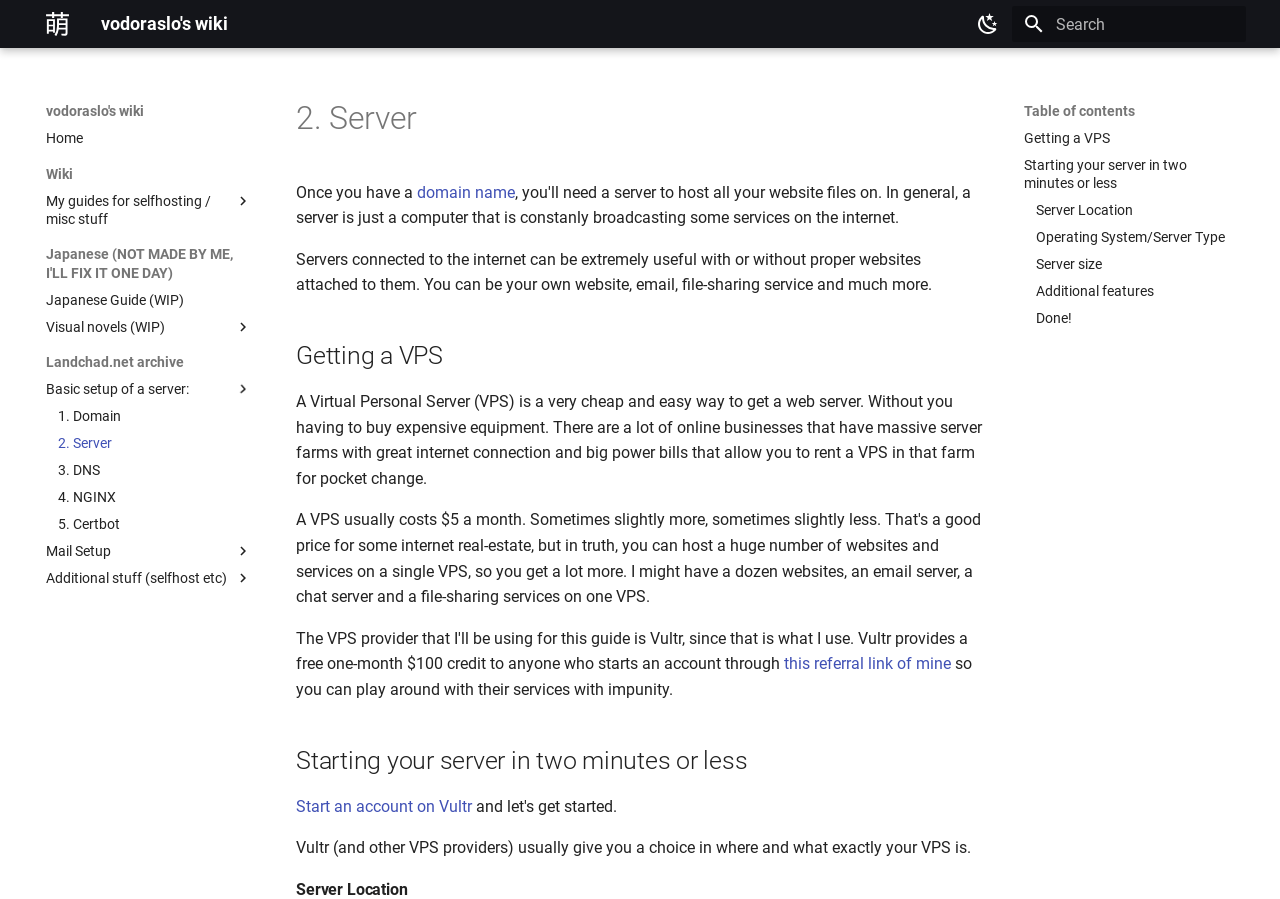Locate the bounding box of the UI element with the following description: "aria-label="Search" name="query" placeholder="Search"".

[0.791, 0.007, 0.973, 0.047]